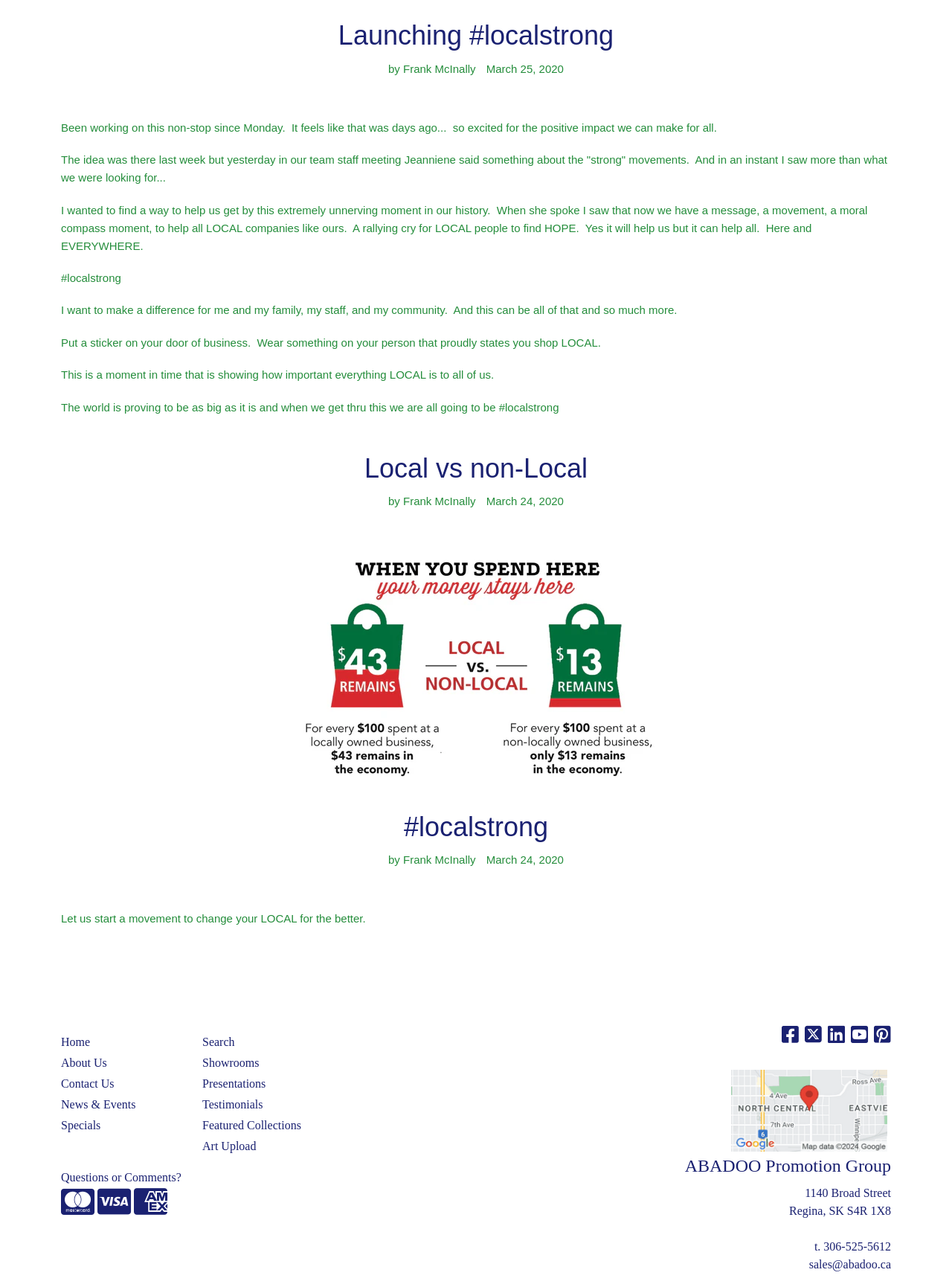Please identify the bounding box coordinates of the element that needs to be clicked to perform the following instruction: "Click on the Search link".

[0.212, 0.802, 0.342, 0.818]